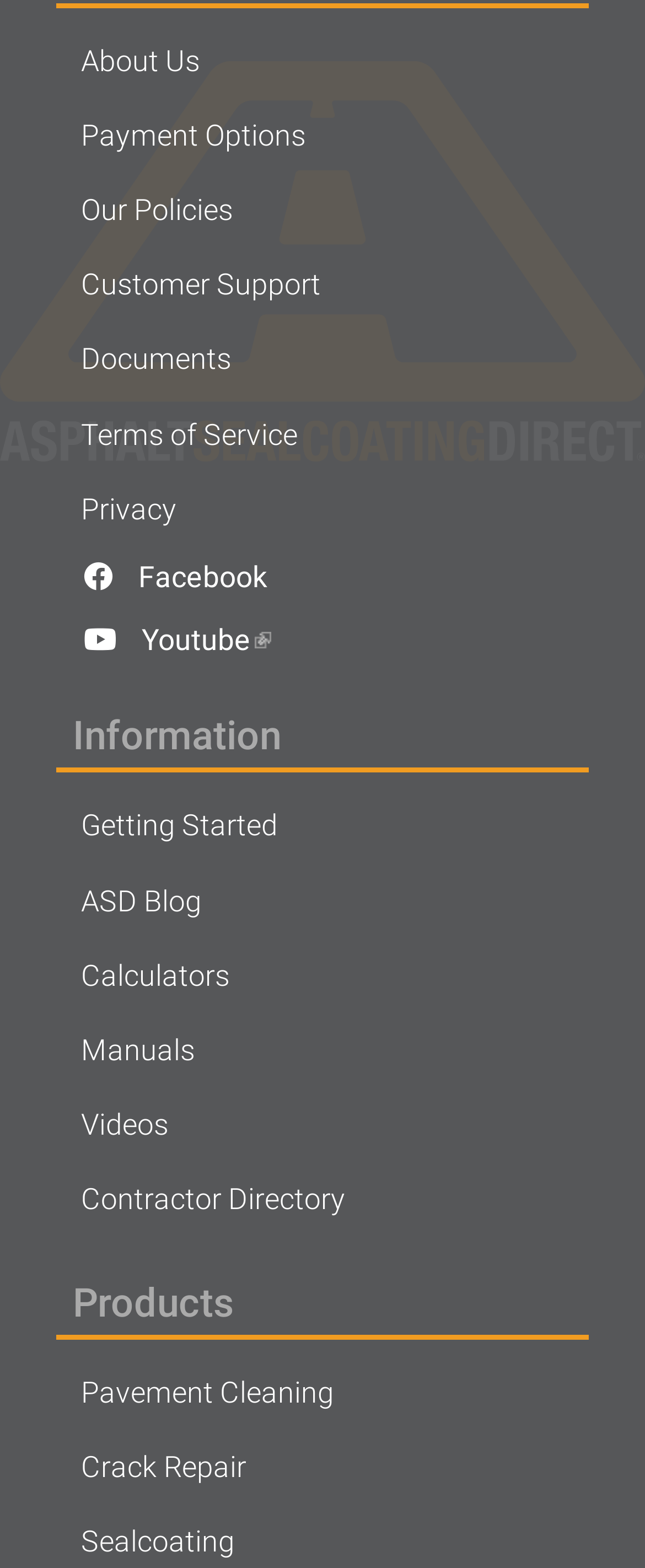Please specify the bounding box coordinates of the clickable section necessary to execute the following command: "Click on About Us".

[0.087, 0.015, 0.913, 0.063]